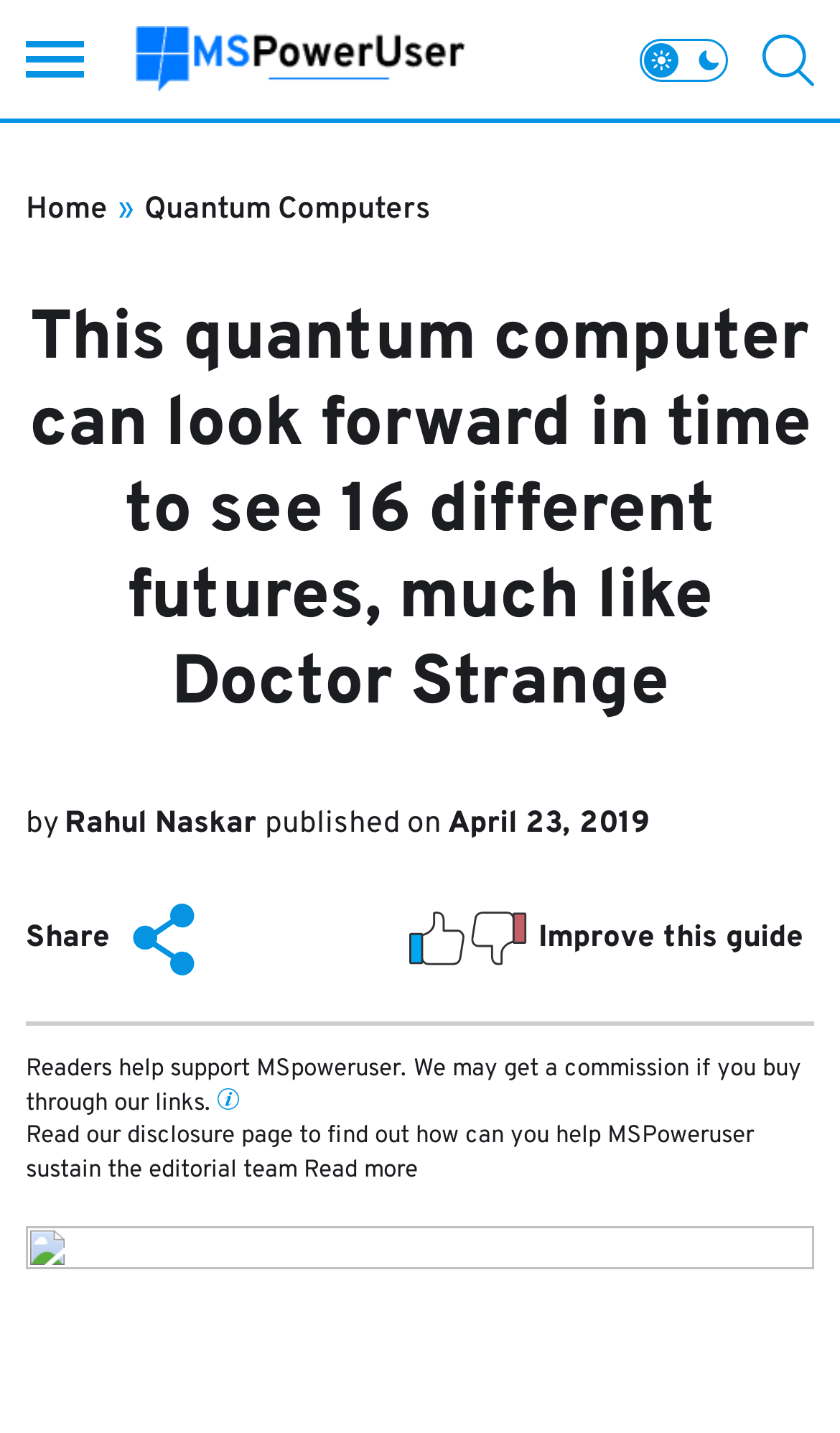What is the purpose of the button with the search icon?
Give a one-word or short phrase answer based on the image.

Search